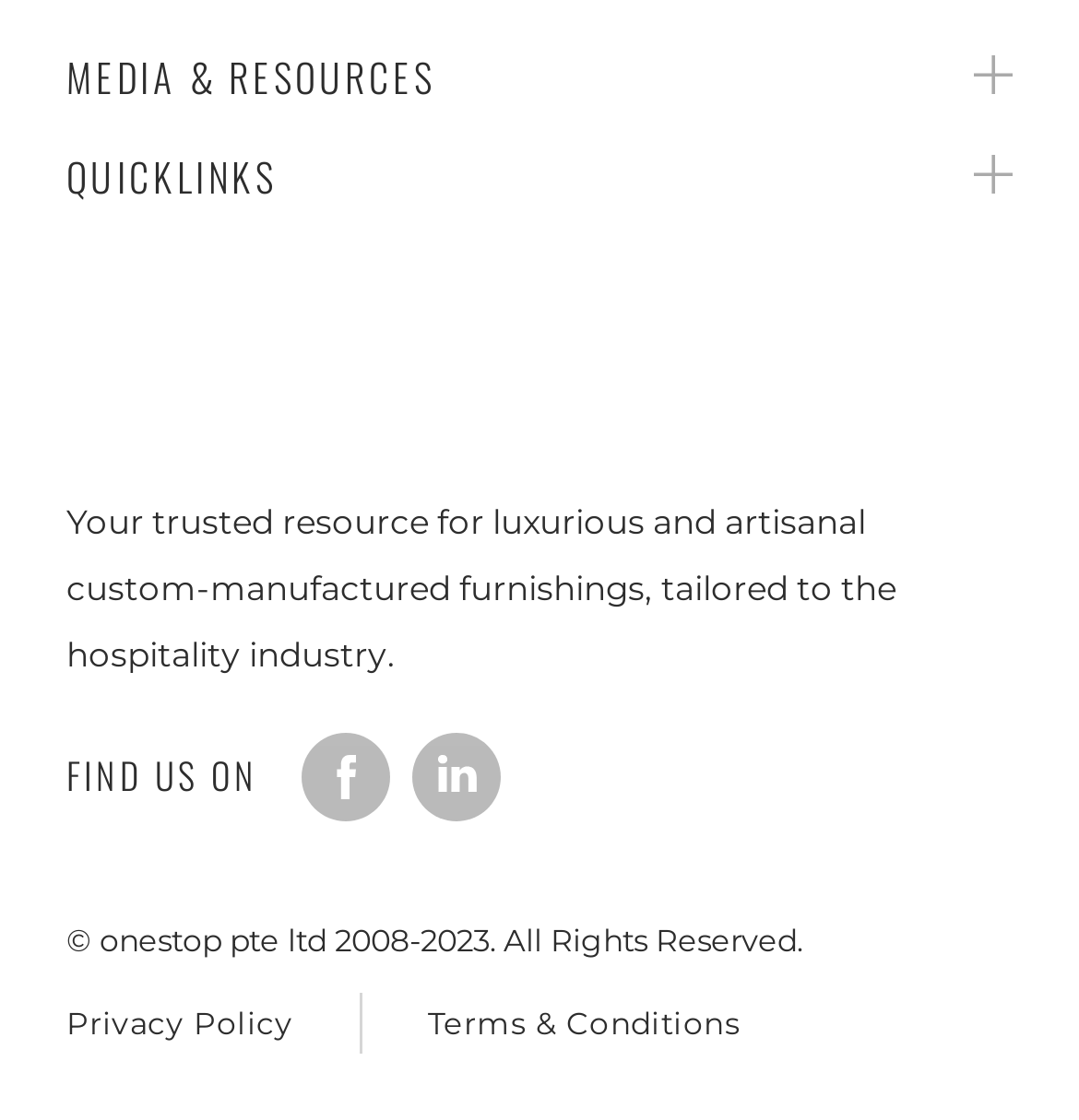What is the copyright year range of the website?
Provide a detailed and extensive answer to the question.

The StaticText element with the text '© onestop pte ltd 2008-2023. All Rights Reserved.' indicates that the website's copyright year range is from 2008 to 2023.